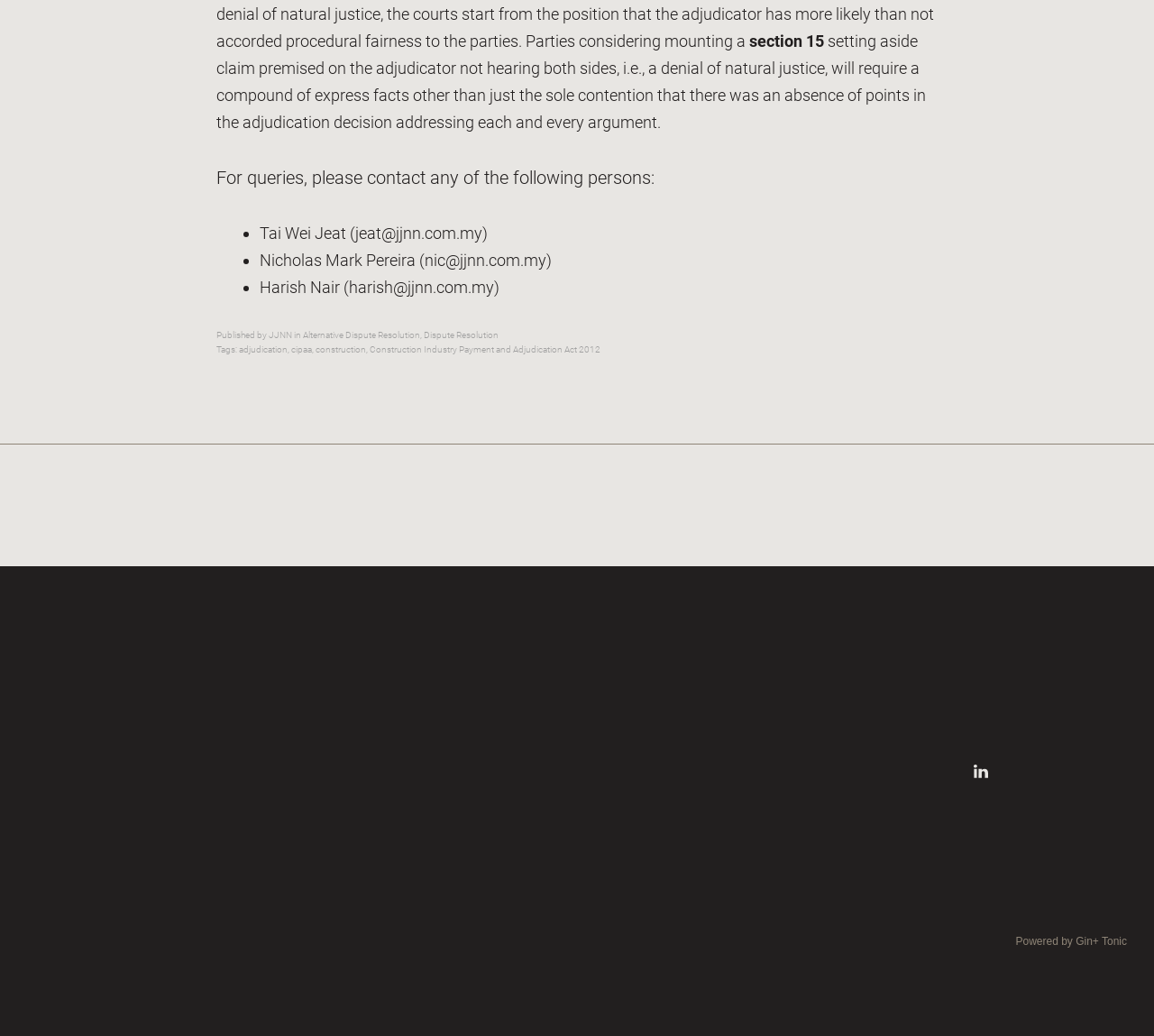Locate the UI element described by adjudication in the provided webpage screenshot. Return the bounding box coordinates in the format (top-left x, top-left y, bottom-right x, bottom-right y), ensuring all values are between 0 and 1.

[0.207, 0.333, 0.249, 0.342]